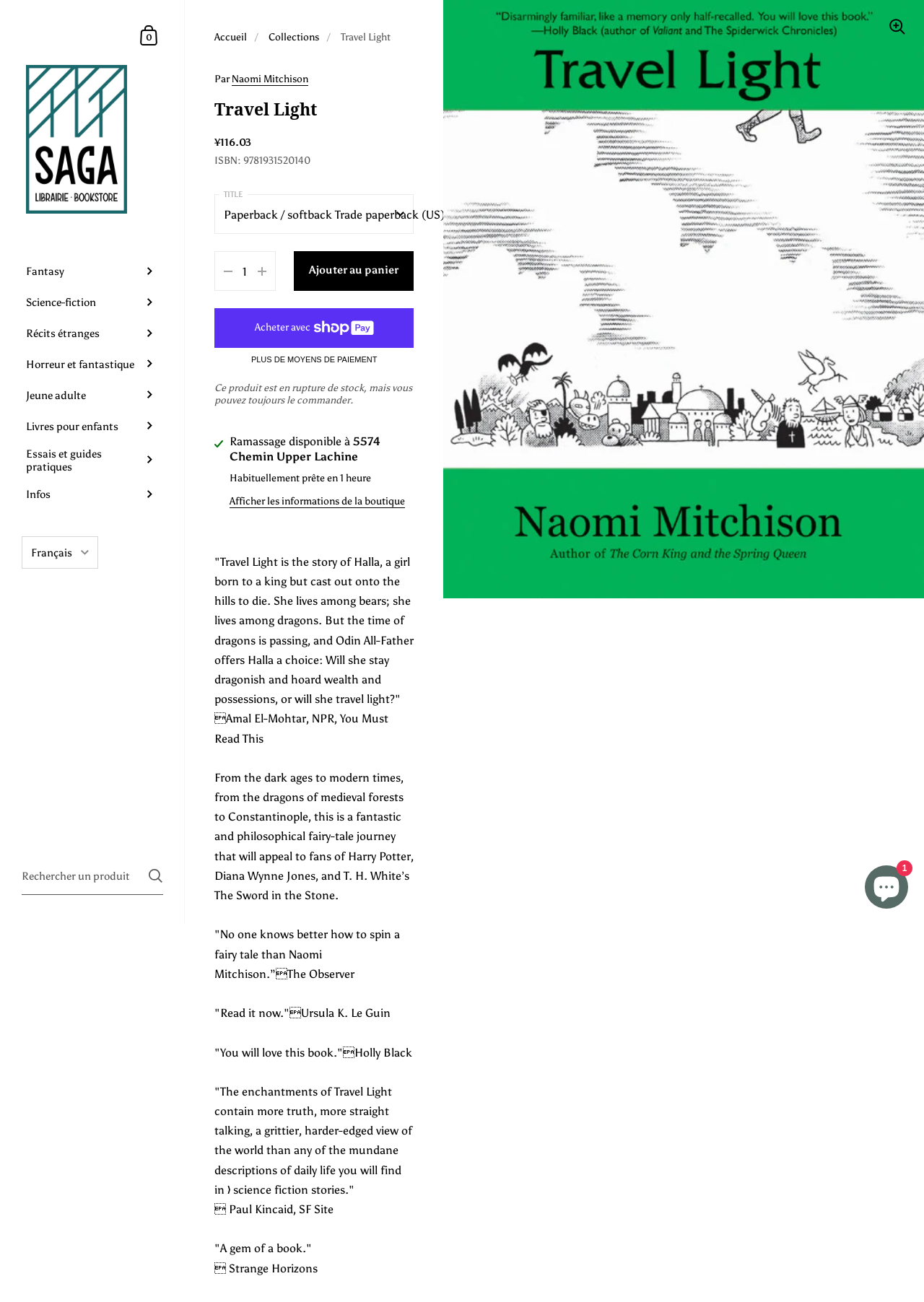Use a single word or phrase to answer the question: 
What is the name of the author of the book?

Naomi Mitchison